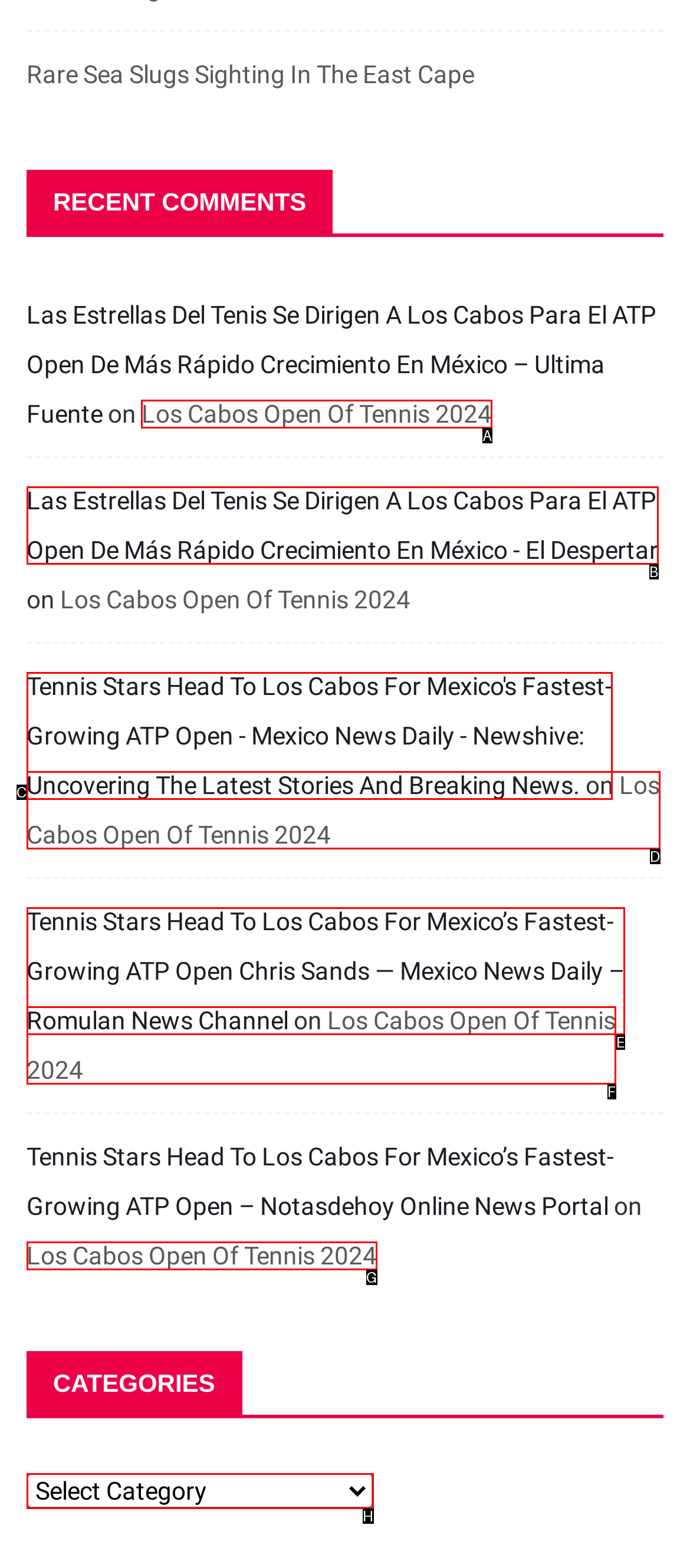Which HTML element should be clicked to perform the following task: Click on the link 'Los Cabos Open Of Tennis 2024'
Reply with the letter of the appropriate option.

A